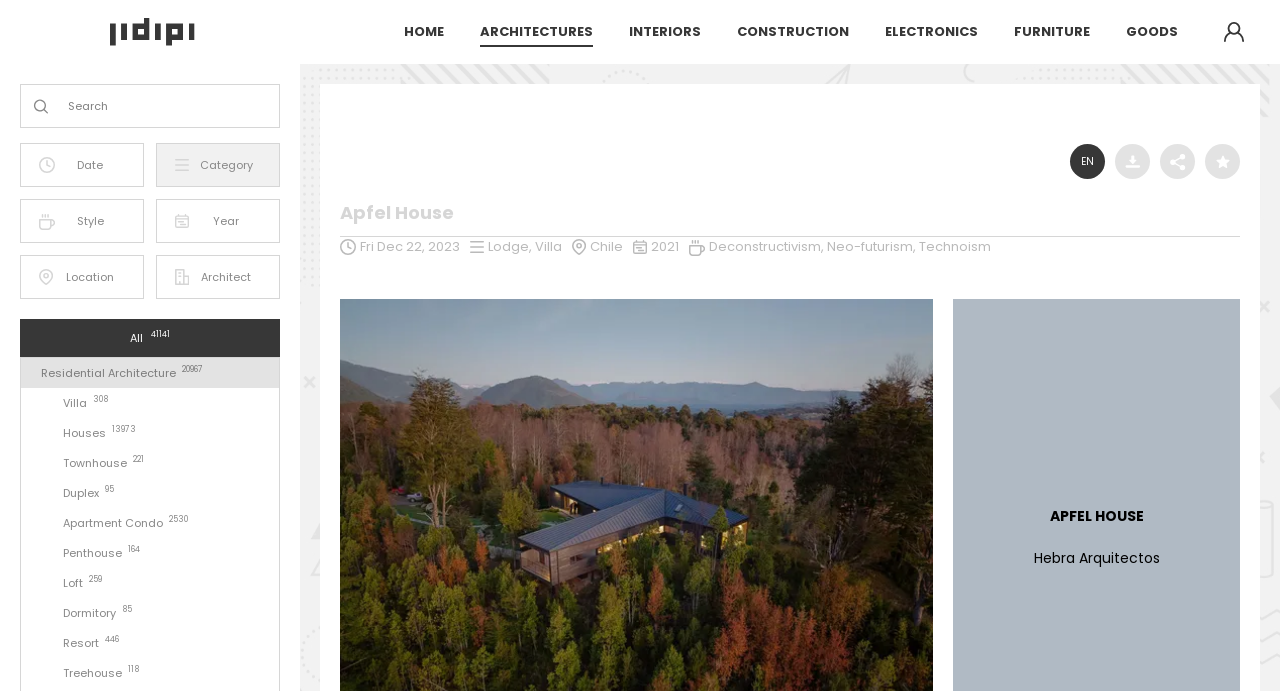How many images are on the webpage?
Examine the image closely and answer the question with as much detail as possible.

There are multiple image elements on the webpage, including the avatar image, the search icon, and various other images scattered throughout the webpage. These images are used to enhance the visual appeal and functionality of the webpage.